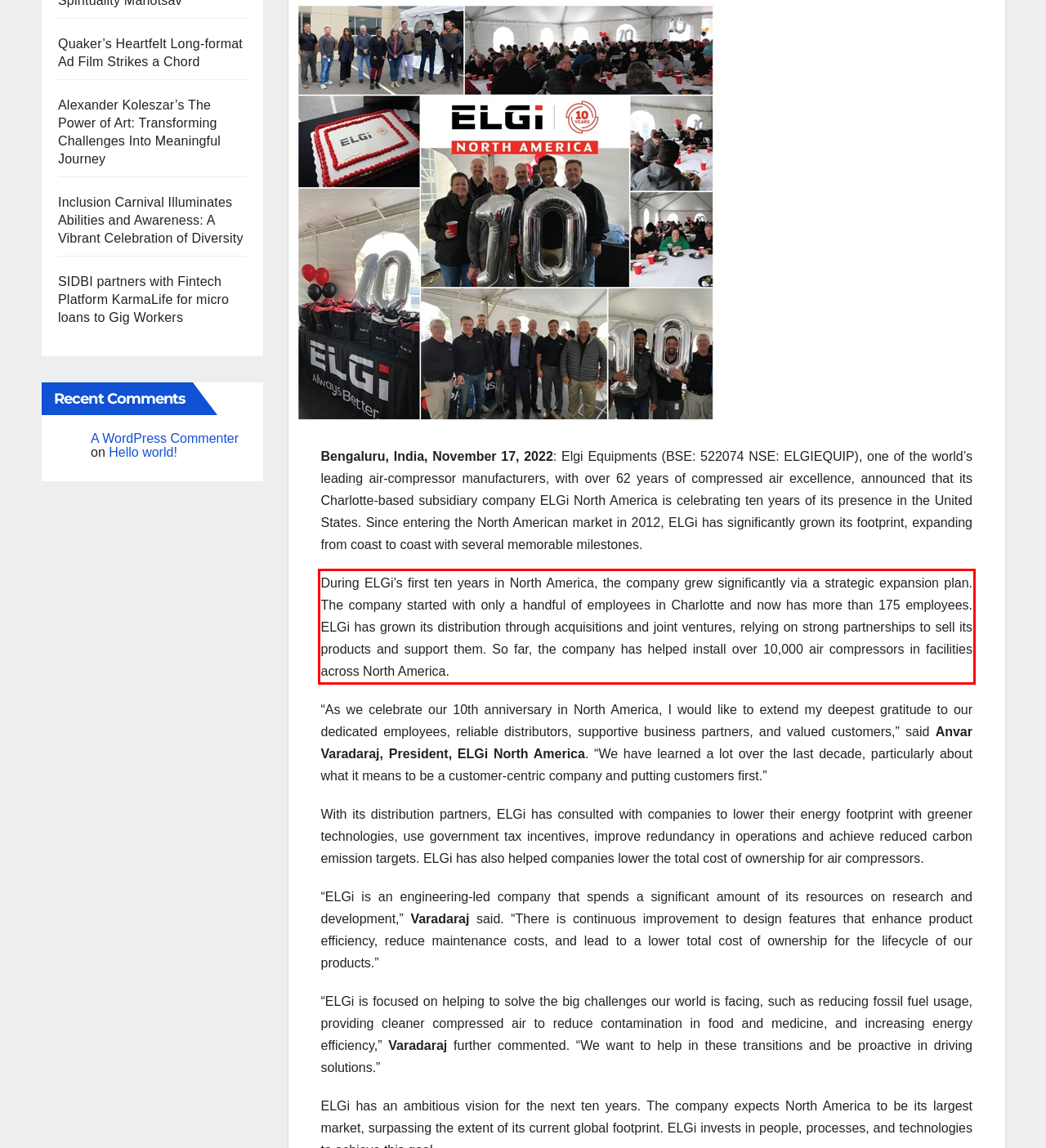You are looking at a screenshot of a webpage with a red rectangle bounding box. Use OCR to identify and extract the text content found inside this red bounding box.

During ELGi’s first ten years in North America, the company grew significantly via a strategic expansion plan. The company started with only a handful of employees in Charlotte and now has more than 175 employees. ELGi has grown its distribution through acquisitions and joint ventures, relying on strong partnerships to sell its products and support them. So far, the company has helped install over 10,000 air compressors in facilities across North America.